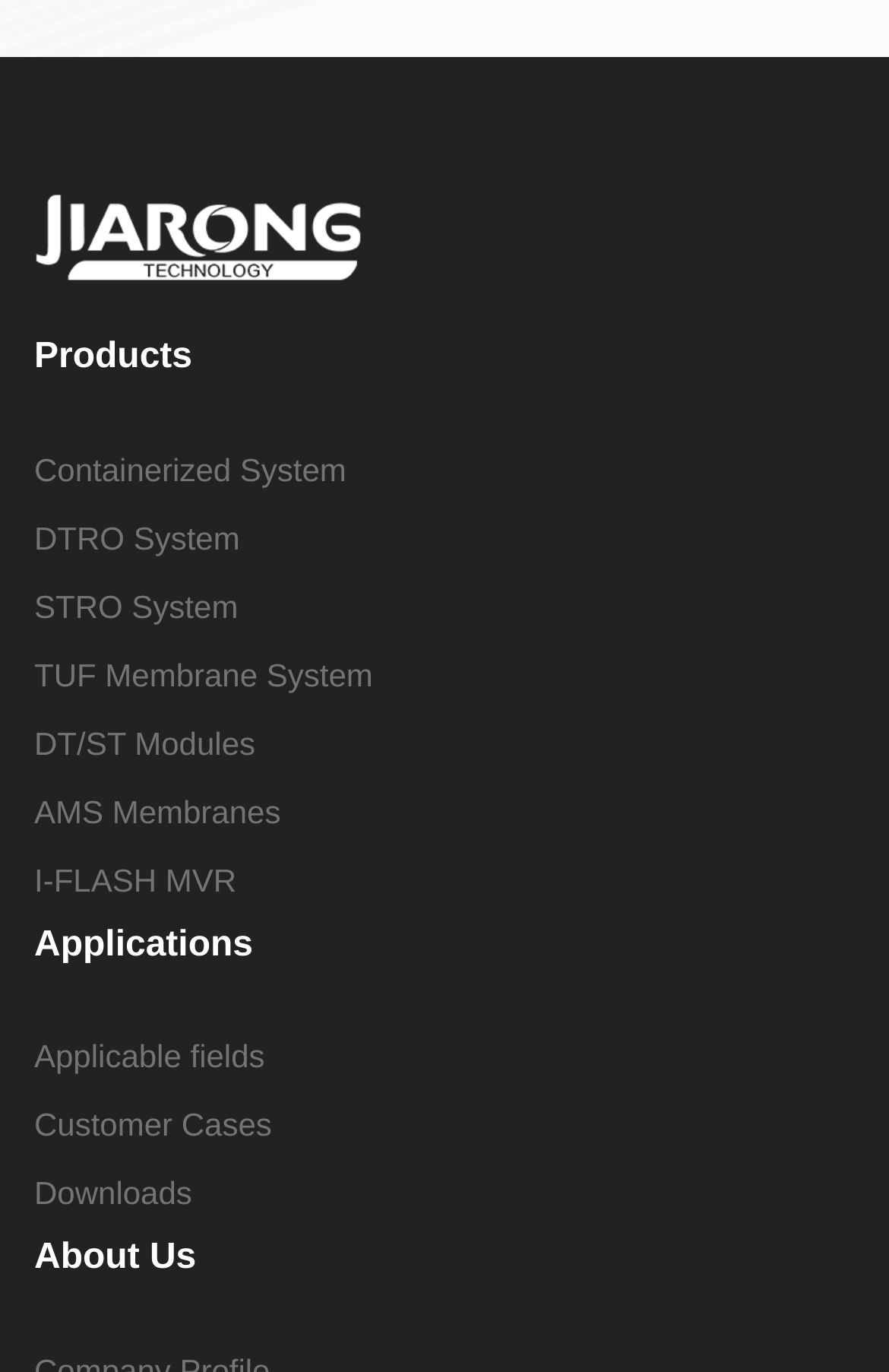Give a concise answer of one word or phrase to the question: 
What is the first product listed?

Containerized System